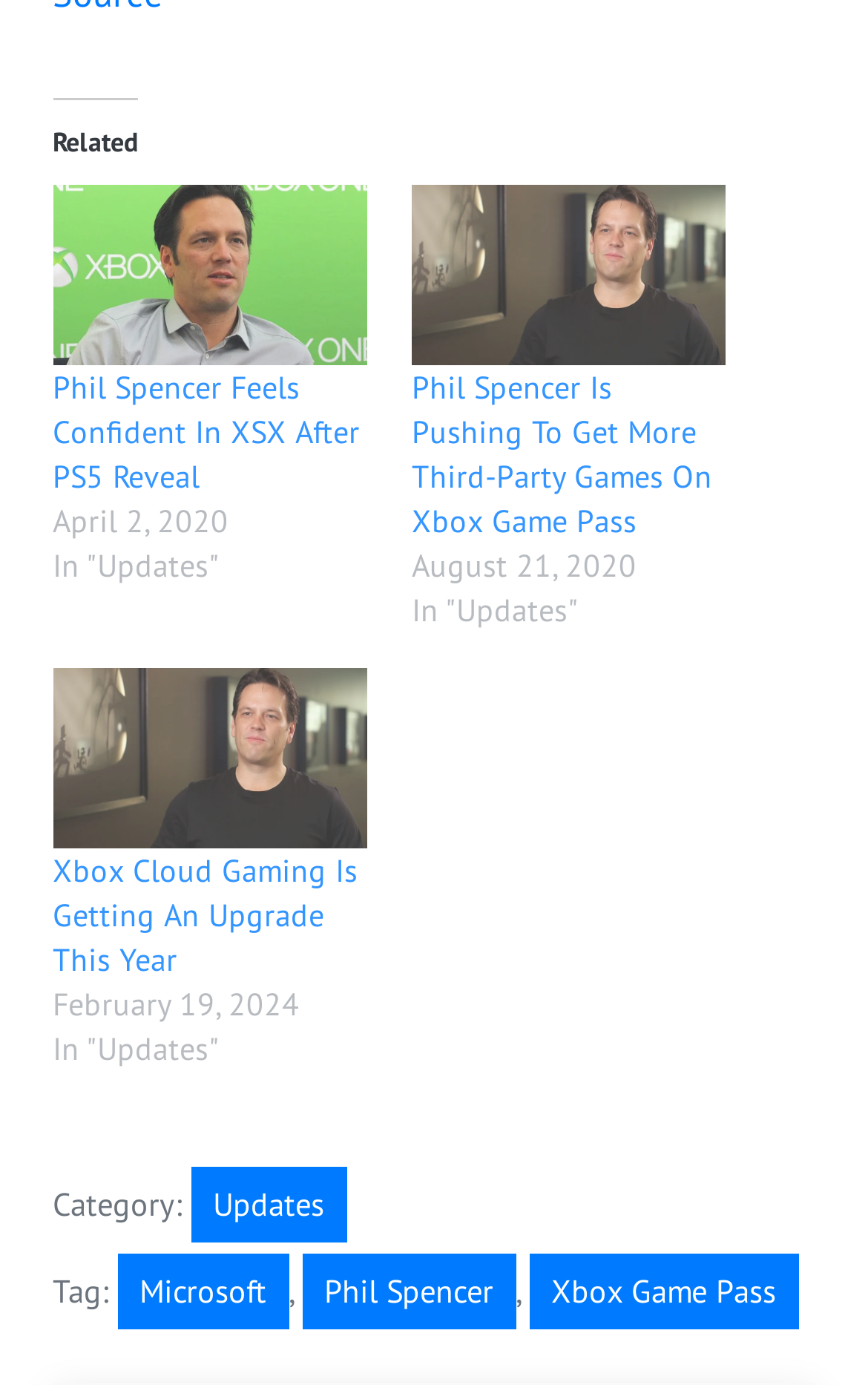Find the bounding box coordinates of the element to click in order to complete this instruction: "Open the 'Etherpad' link". The bounding box coordinates must be four float numbers between 0 and 1, denoted as [left, top, right, bottom].

None